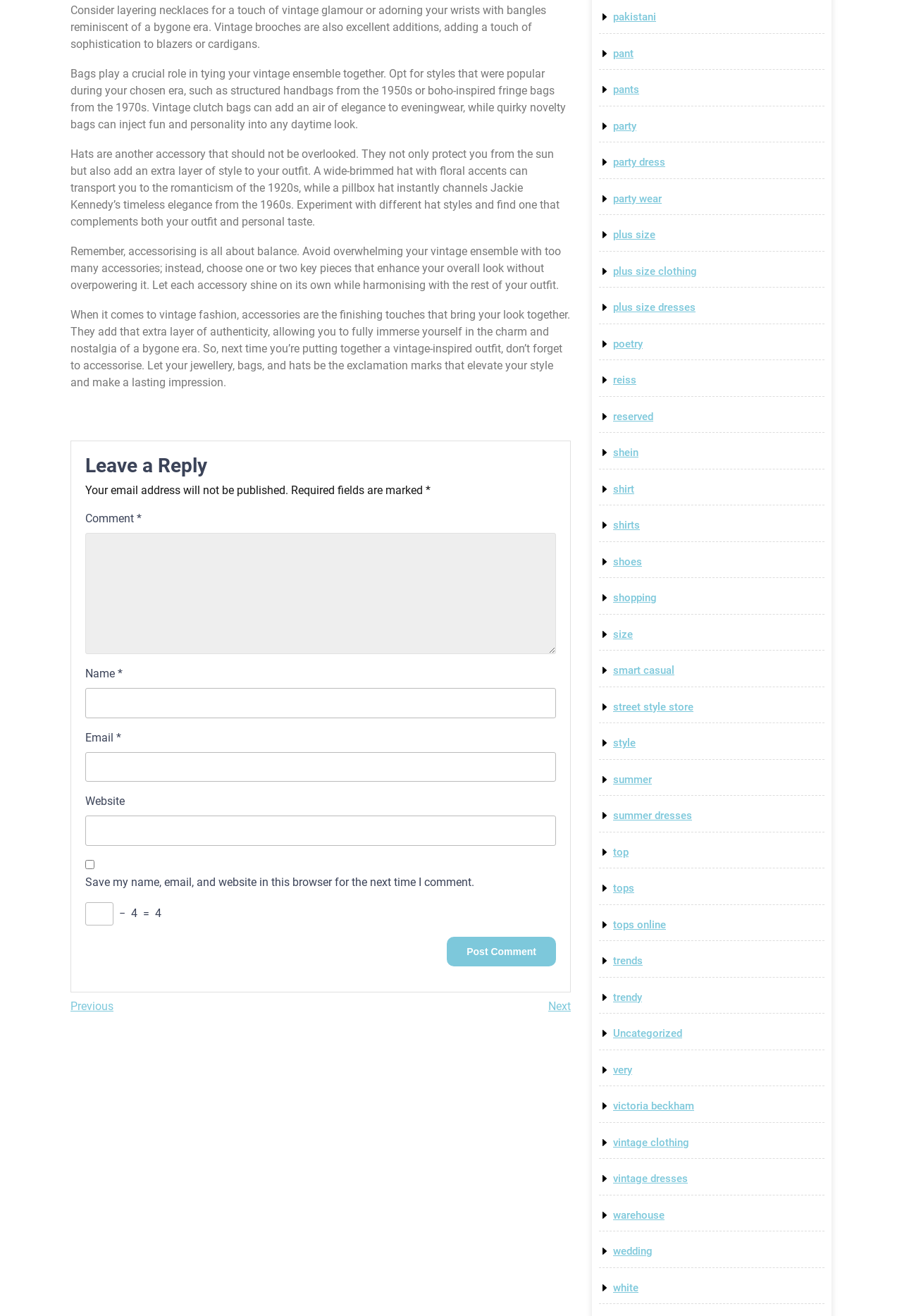Utilize the details in the image to thoroughly answer the following question: What is the main topic of this webpage?

Based on the content of the webpage, it appears to be discussing vintage fashion, specifically the importance of accessories in creating a vintage look. The text mentions bags, hats, and jewelry as key elements in achieving a vintage style.